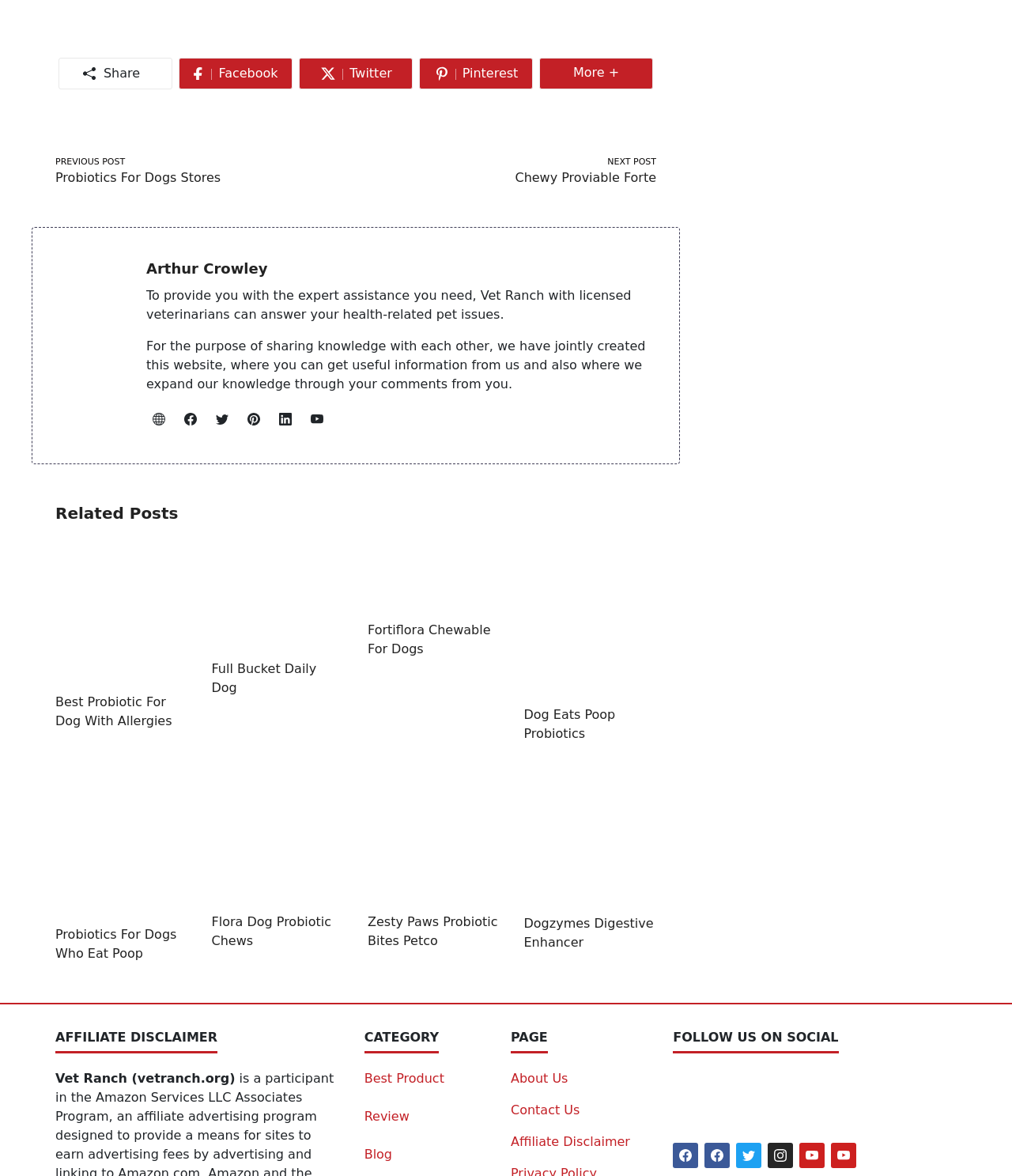Using the provided element description "Share MoreMore +", determine the bounding box coordinates of the UI element.

[0.533, 0.049, 0.645, 0.076]